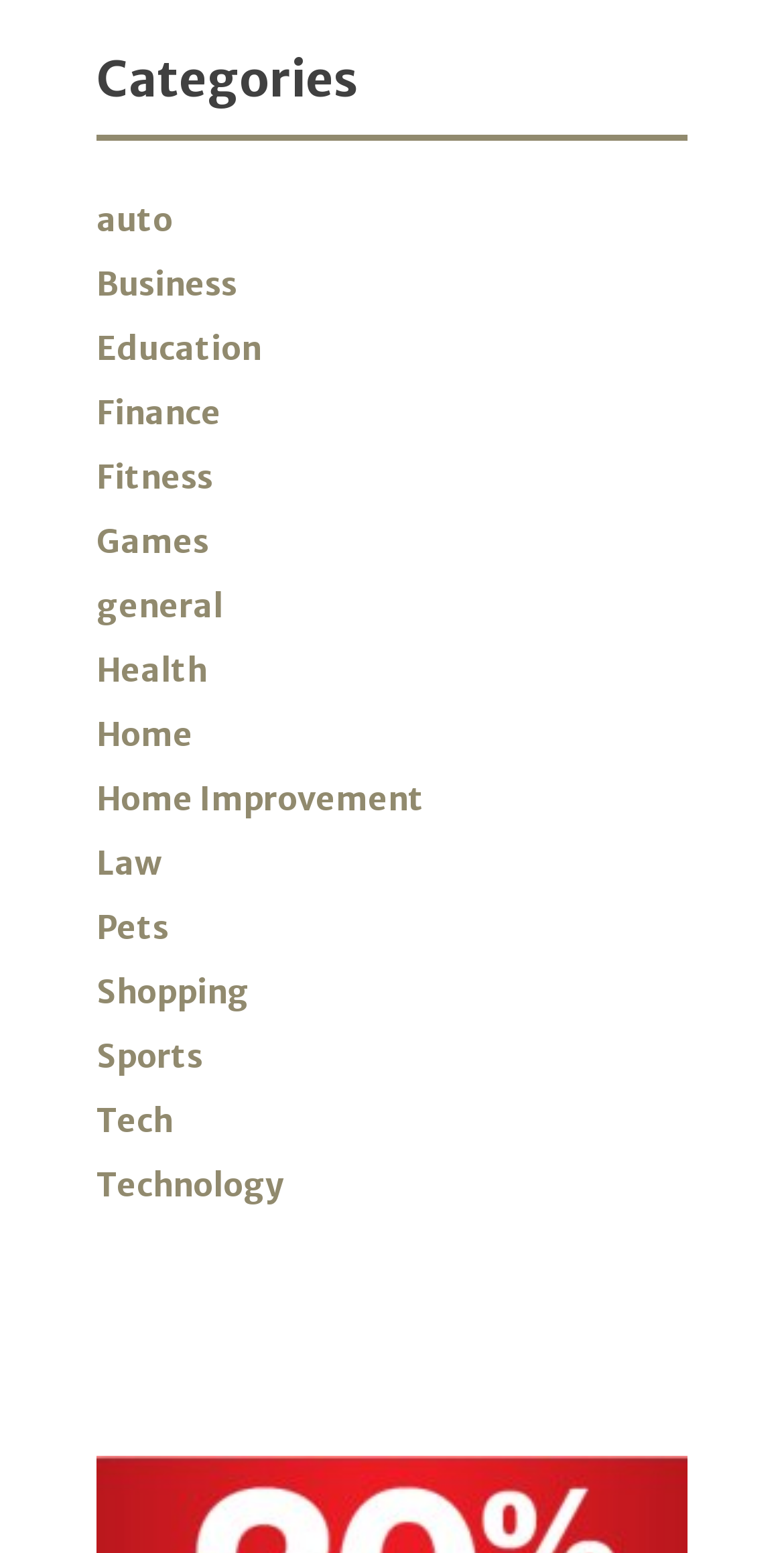Pinpoint the bounding box coordinates for the area that should be clicked to perform the following instruction: "Click on the 'auto' category".

[0.123, 0.129, 0.221, 0.154]